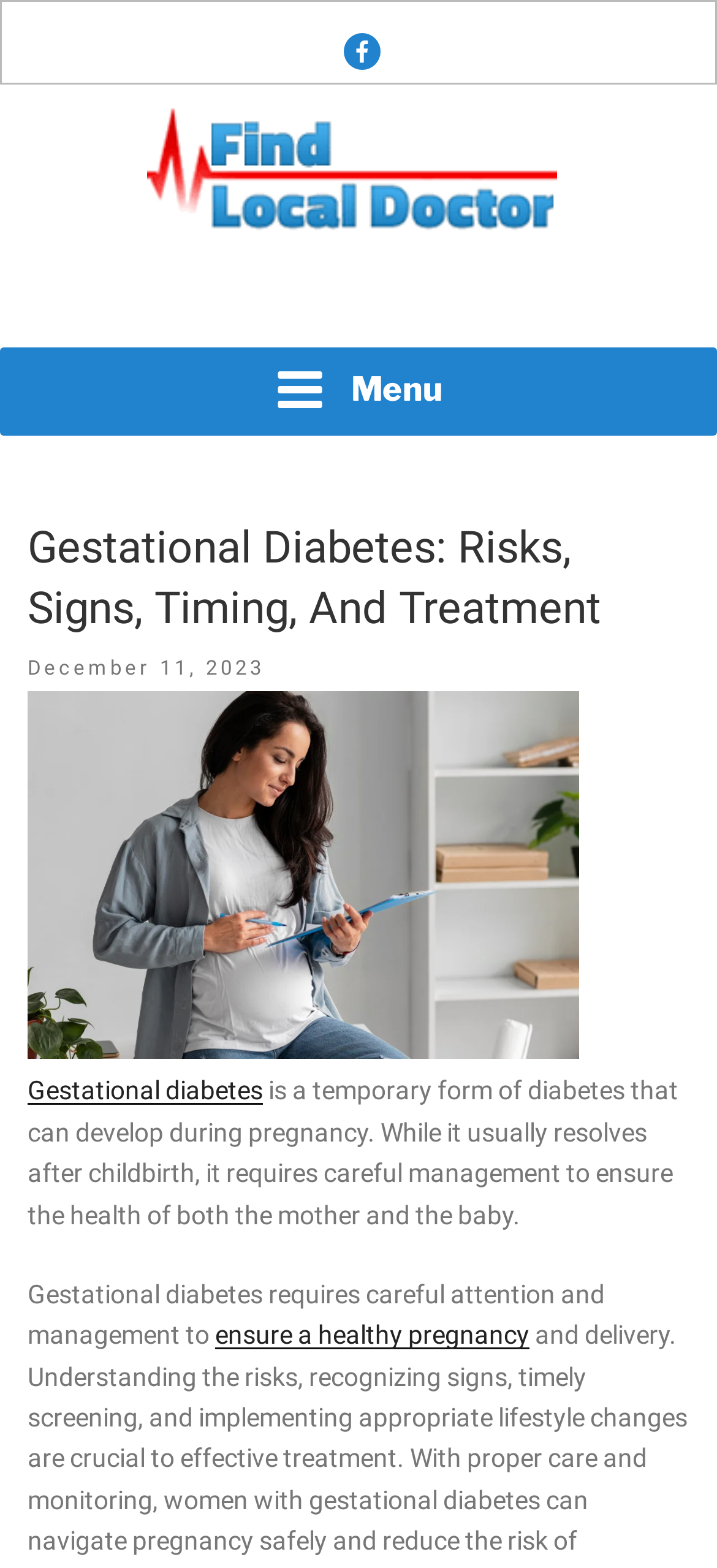Provide the bounding box coordinates for the UI element described in this sentence: "Gestational diabetes". The coordinates should be four float values between 0 and 1, i.e., [left, top, right, bottom].

[0.038, 0.687, 0.366, 0.706]